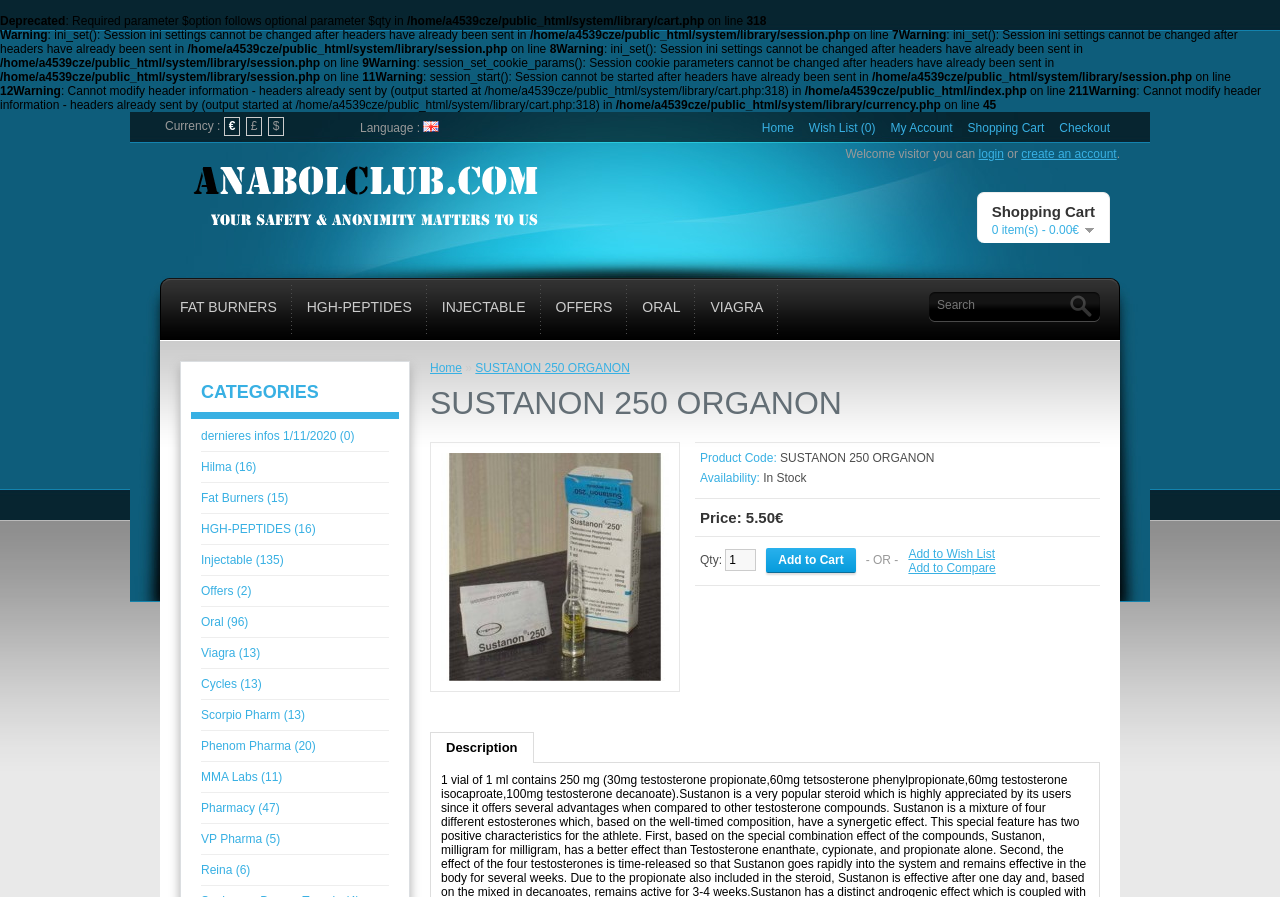How many items are in the shopping cart?
Based on the image, give a one-word or short phrase answer.

0